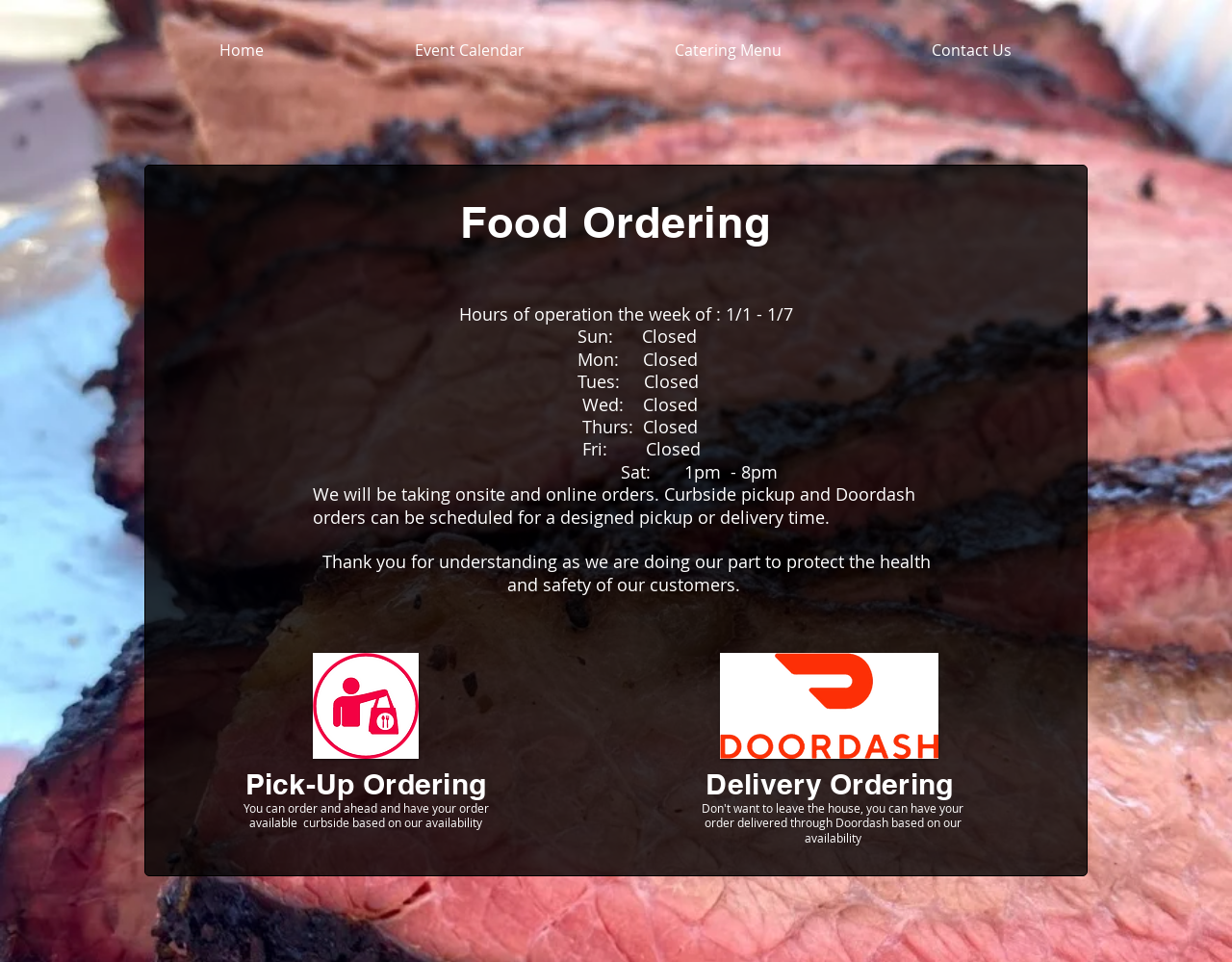Respond with a single word or phrase to the following question: What is the name of the platform that can be used for delivery orders?

Doordash